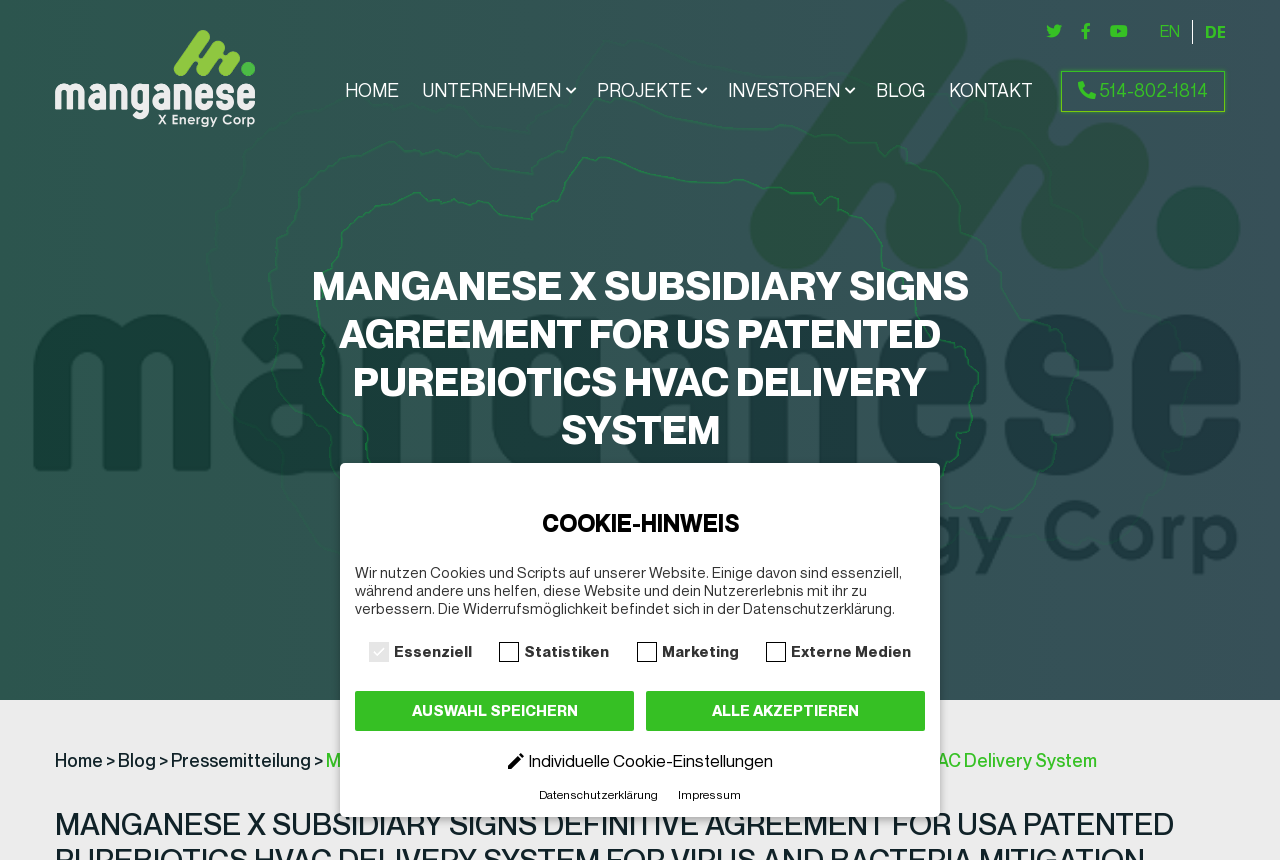Could you please study the image and provide a detailed answer to the question:
What is the company name in the logo?

I found the company name in the logo by looking at the image element with the text 'Manganese X Energy Corp.' which is located at the top left corner of the webpage.